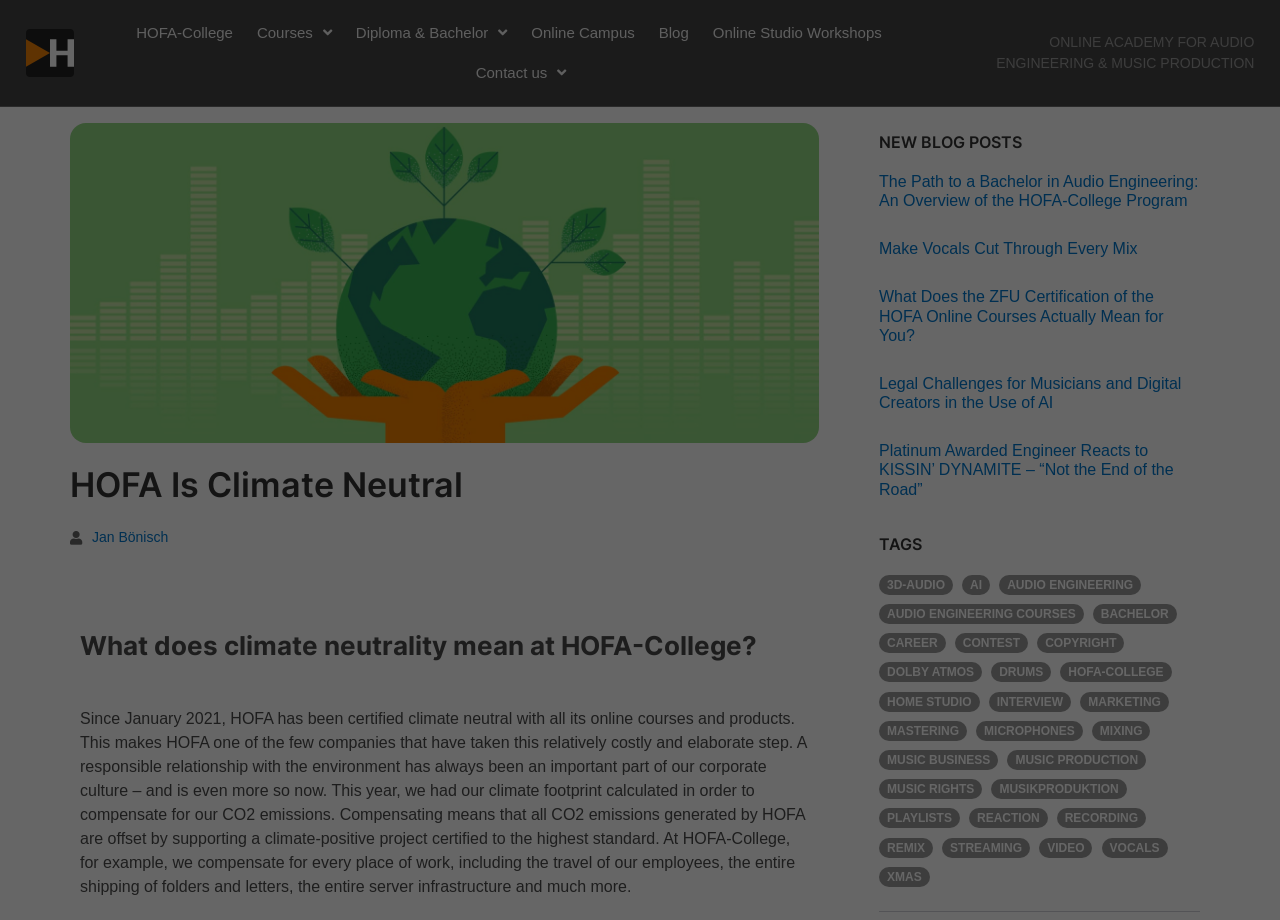Could you determine the bounding box coordinates of the clickable element to complete the instruction: "Explore the 'Online Campus'"? Provide the coordinates as four float numbers between 0 and 1, i.e., [left, top, right, bottom].

[0.415, 0.014, 0.496, 0.057]